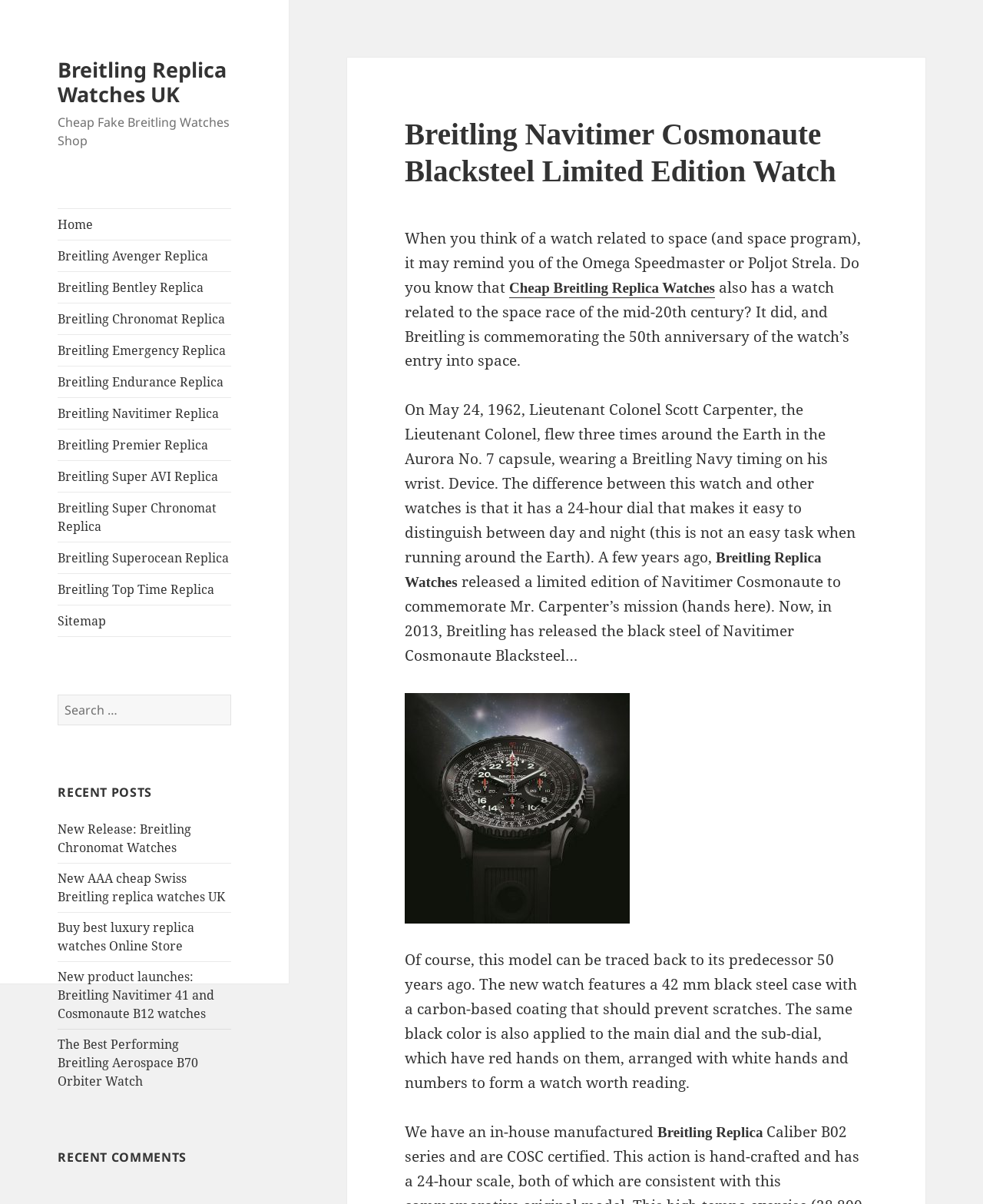Give an extensive and precise description of the webpage.

This webpage is about Breitling replica watches, specifically the Navitimer Cosmonaute Blacksteel Limited Edition Watch. At the top, there is a link to "Breitling Replica Watches UK" and a static text "Cheap Fake Breitling Watches Shop". Below that, there are multiple links to different Breitling watch models, such as Avenger, Bentley, and Chronomat, arranged in a vertical list.

On the right side of the page, there is a search bar with a button labeled "Search" and a static text "Search for:". Below the search bar, there is a heading "RECENT POSTS" followed by a list of links to recent articles, including "New Release: Breitling Chronomat Watches" and "New product launches: Breitling Navitimer 41 and Cosmonaute B12 watches".

Further down the page, there is a heading "RECENT COMMENTS" followed by a header with the title of the current page, "Breitling Navitimer Cosmonaute Blacksteel Limited Edition Watch". Below that, there is a long paragraph of text describing the watch's history and features, including its 24-hour dial and black steel case. The text also mentions that the watch is a limited edition release to commemorate the 50th anniversary of the watch's entry into space. There are also links to "Cheap Breitling Replica Watches" and a Breitling replica watch image.